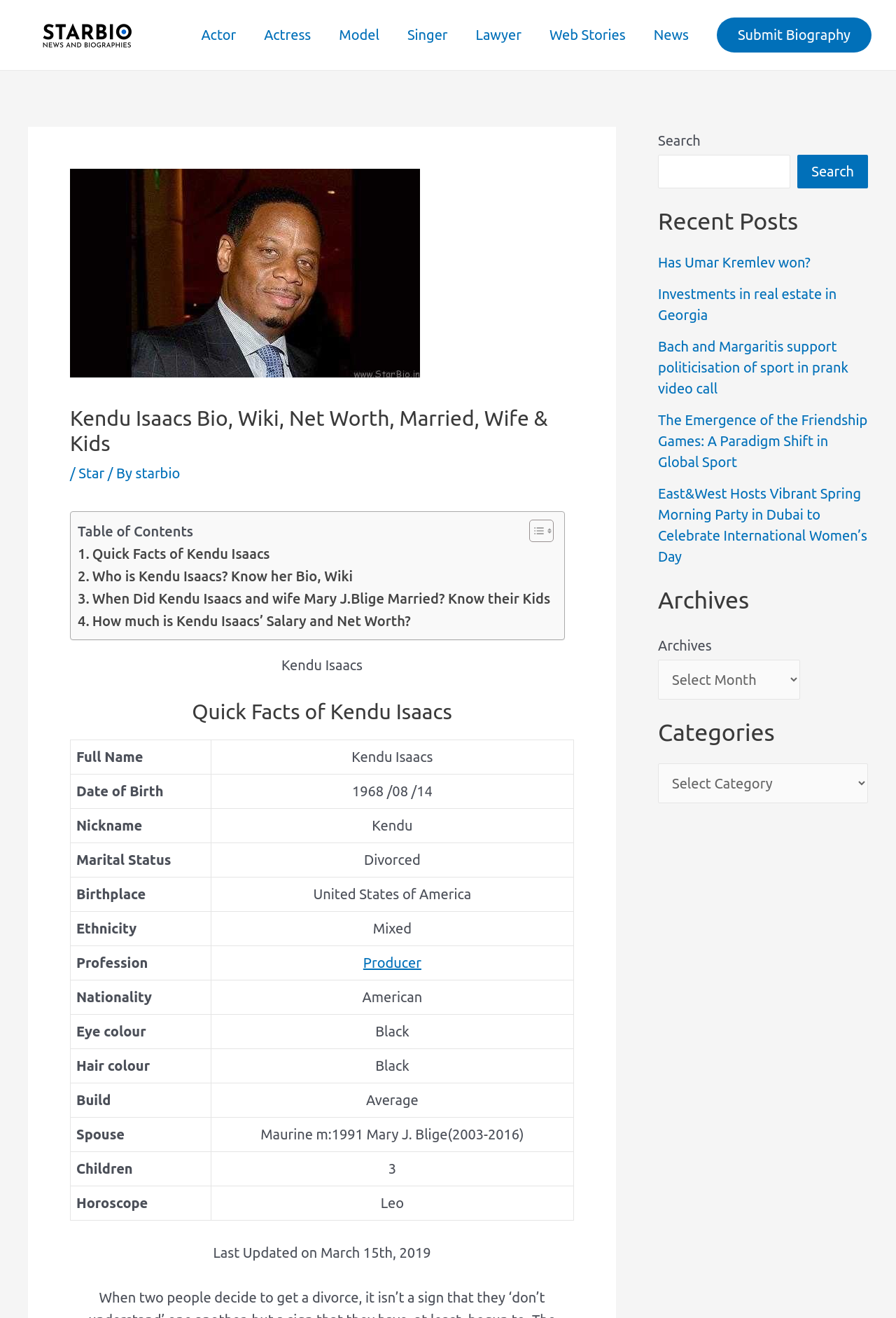What is the date of birth of Kendu Isaacs?
Please analyze the image and answer the question with as much detail as possible.

The date of birth of Kendu Isaacs is mentioned in the table of contents, specifically in the row with the header 'Date of Birth', which states that he was born on 1968/08/14.